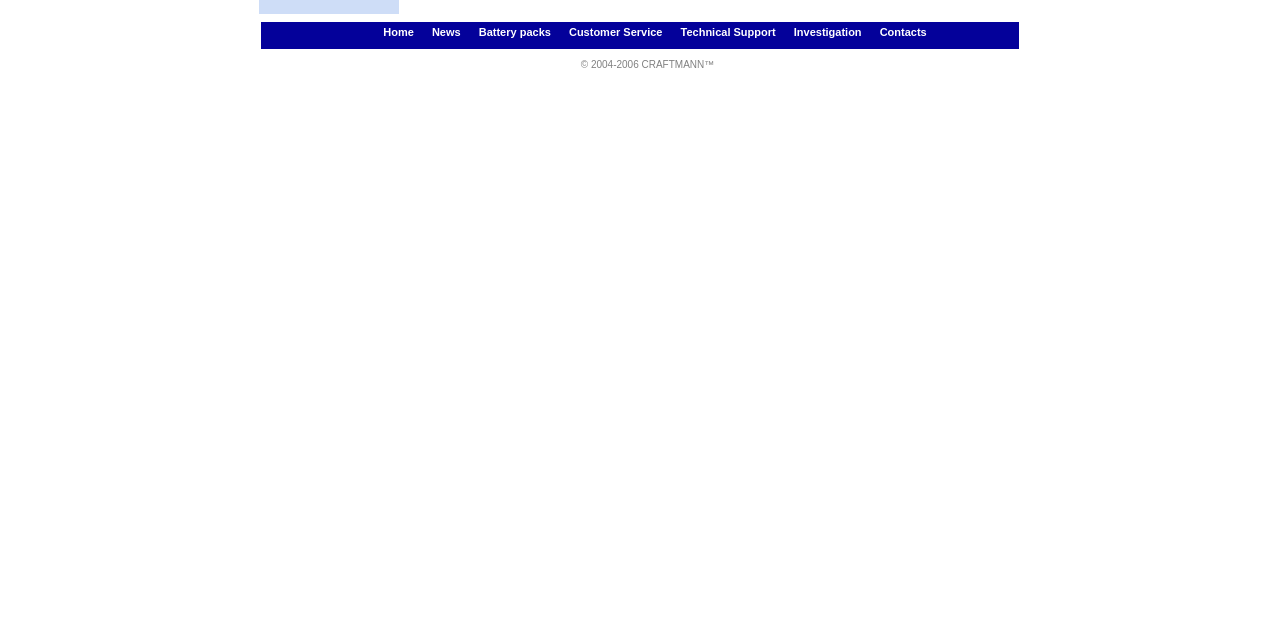Bounding box coordinates are to be given in the format (top-left x, top-left y, bottom-right x, bottom-right y). All values must be floating point numbers between 0 and 1. Provide the bounding box coordinate for the UI element described as: Battery packs

[0.374, 0.041, 0.43, 0.059]